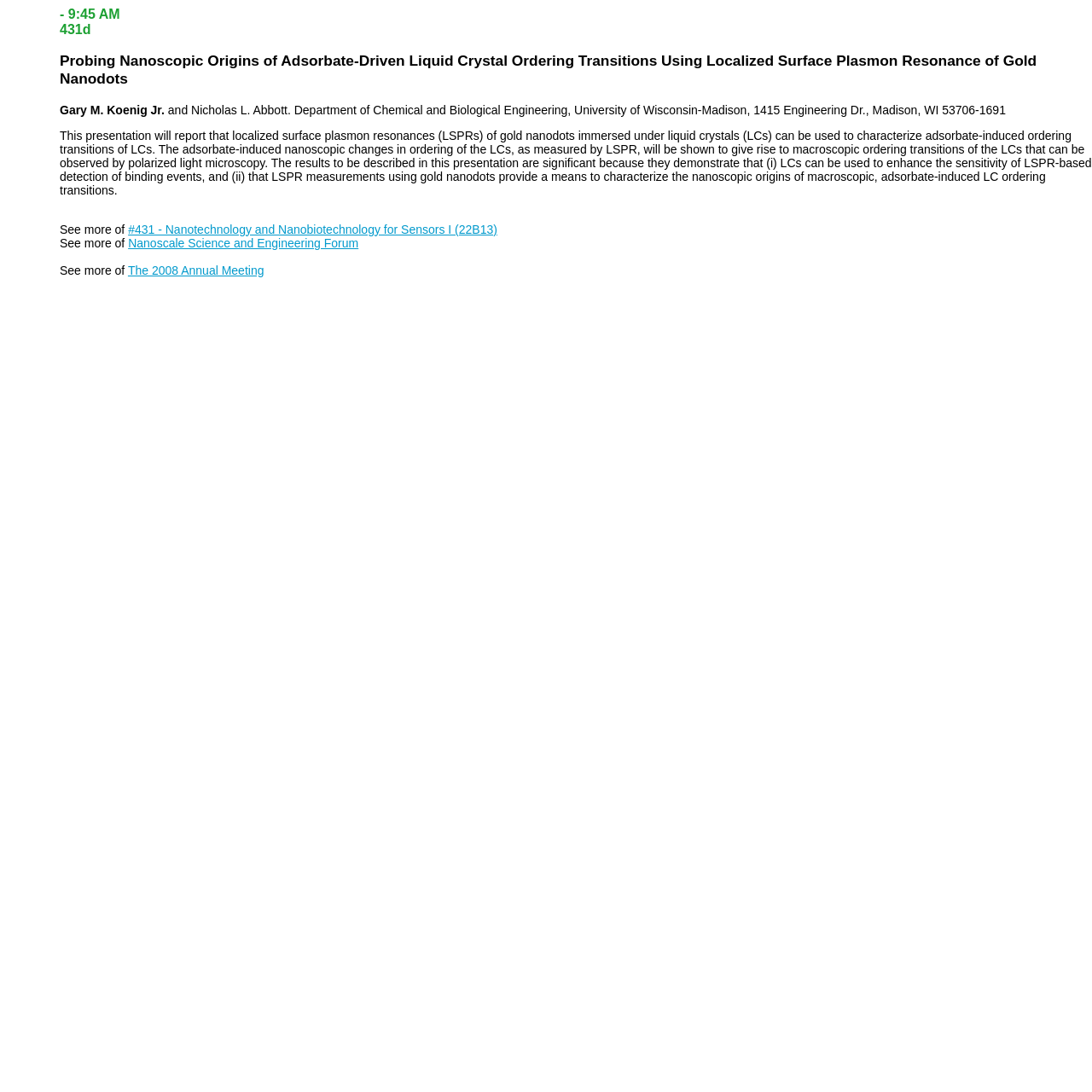What is the topic of this presentation?
Answer the question based on the image using a single word or a brief phrase.

Localized surface plasmon resonances